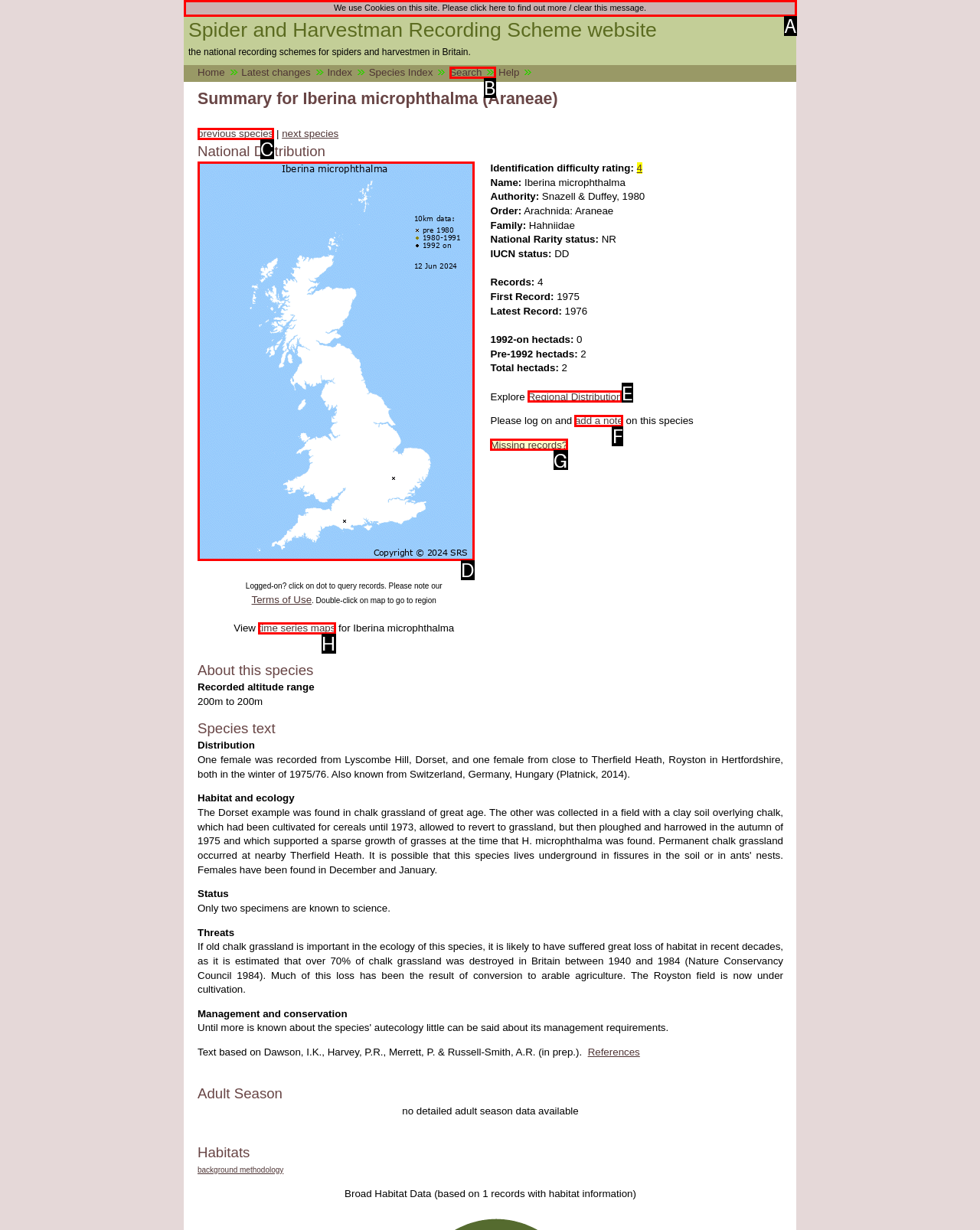Tell me which option best matches this description: People
Answer with the letter of the matching option directly from the given choices.

None